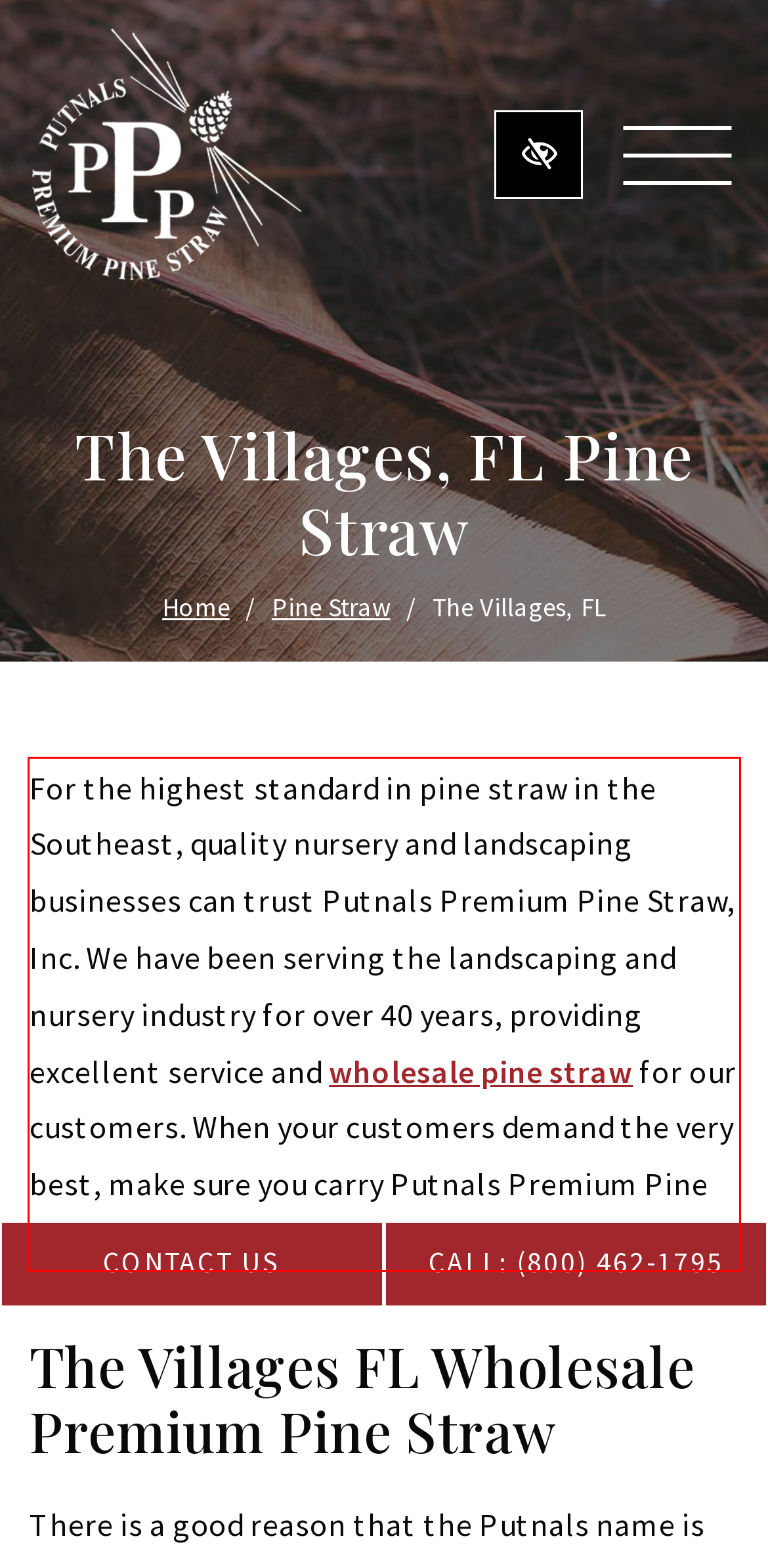In the screenshot of the webpage, find the red bounding box and perform OCR to obtain the text content restricted within this red bounding box.

For the highest standard in pine straw in the Southeast, quality nursery and landscaping businesses can trust Putnals Premium Pine Straw, Inc. We have been serving the landscaping and nursery industry for over 40 years, providing excellent service and wholesale pine straw for our customers. When your customers demand the very best, make sure you carry Putnals Premium Pine Straw.